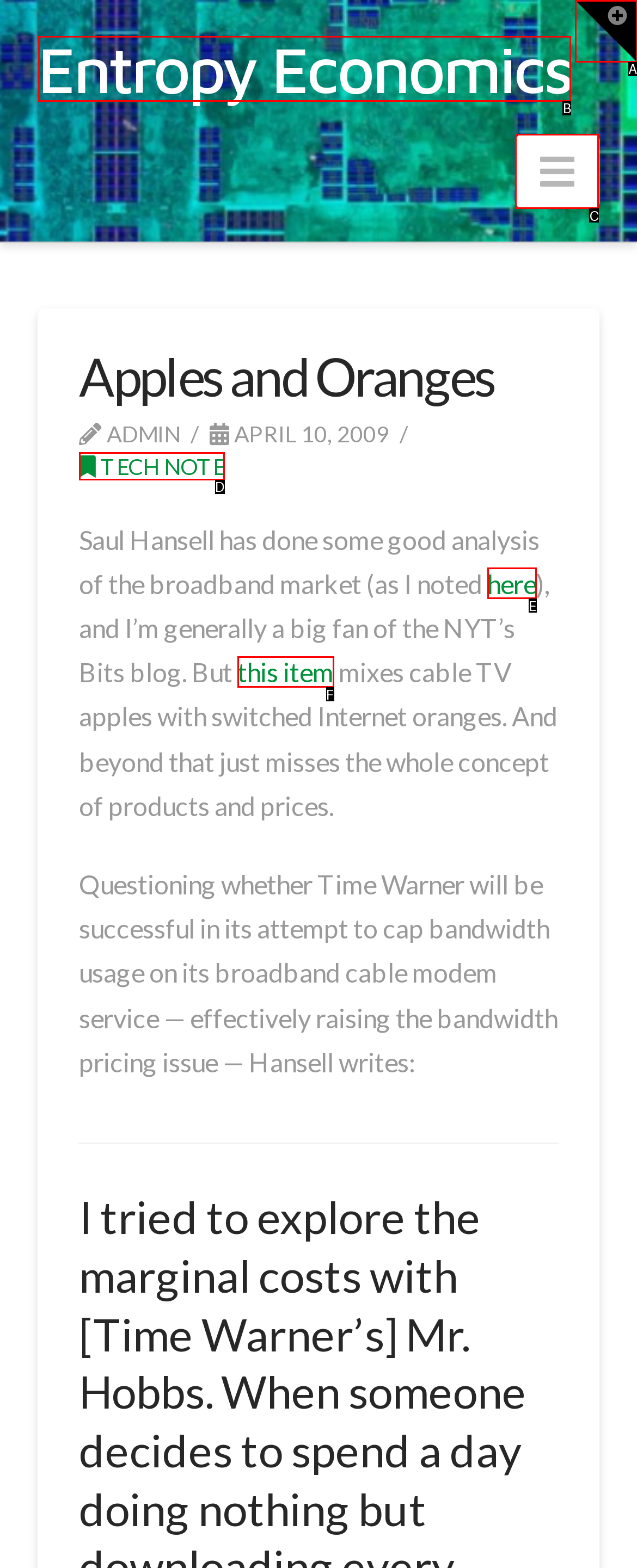Refer to the element description: Toggle the Widgetbar and identify the matching HTML element. State your answer with the appropriate letter.

A